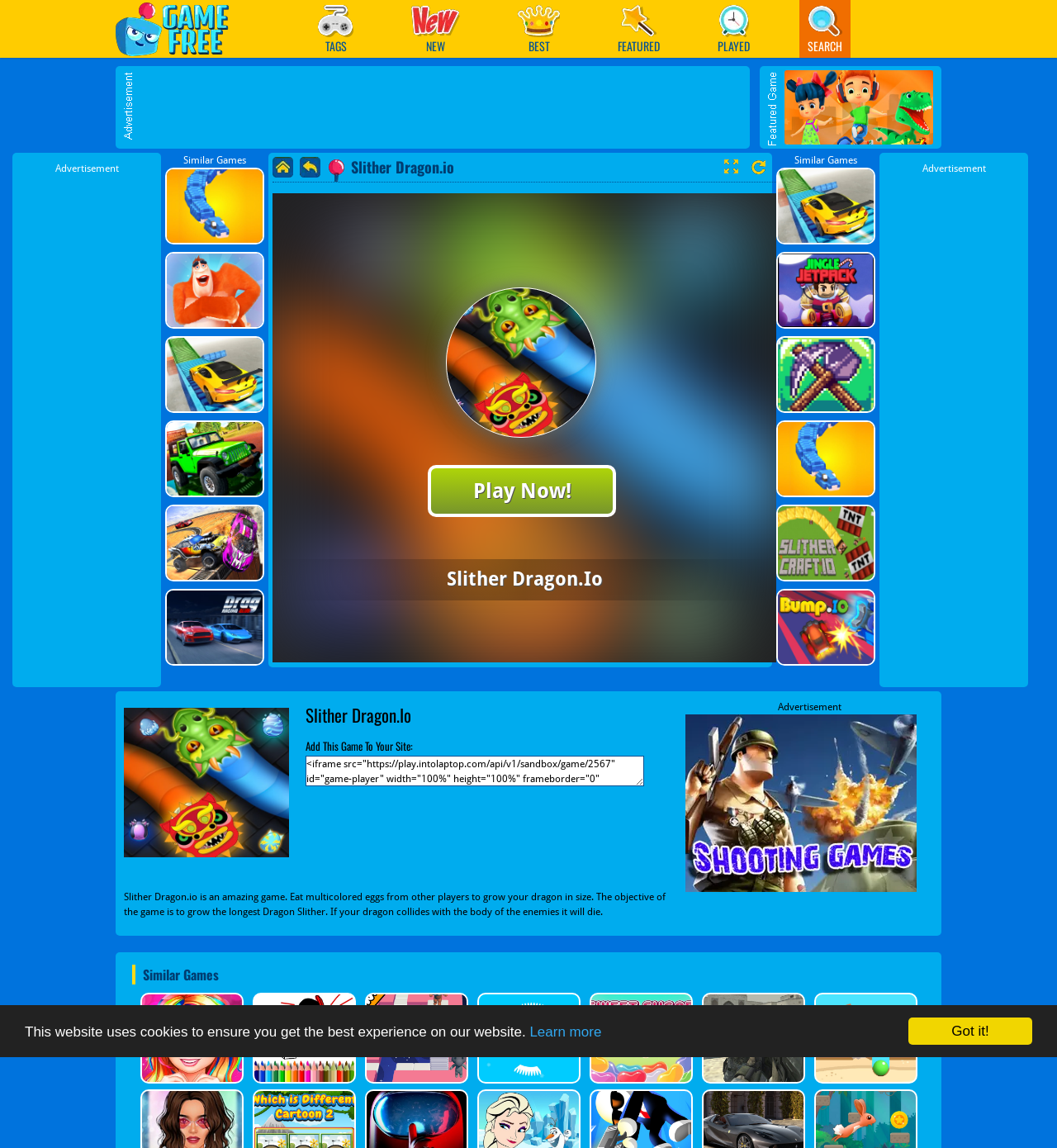Provide your answer in a single word or phrase: 
What is the purpose of the game?

Grow the longest Dragon Slither